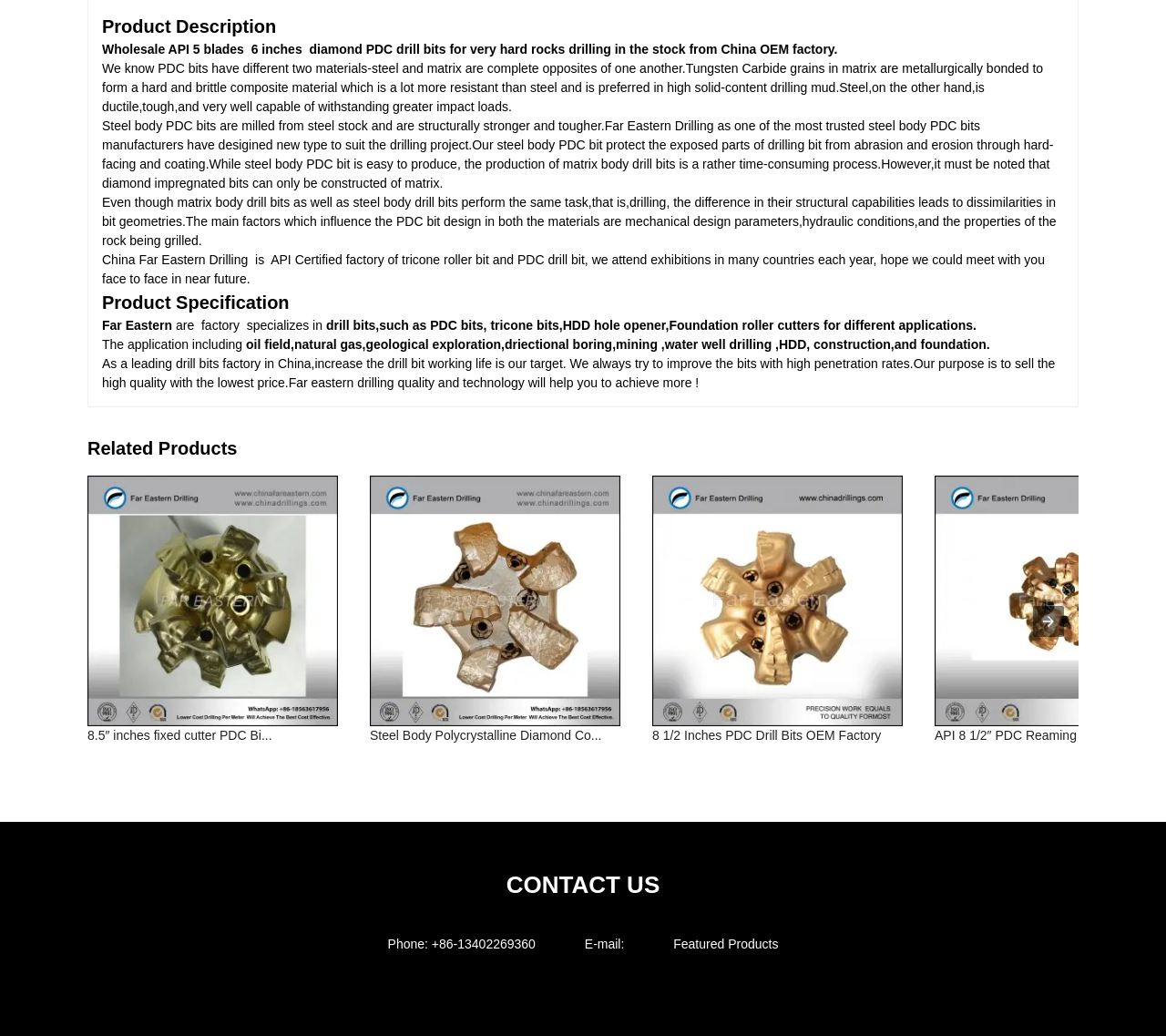Show the bounding box coordinates for the HTML element described as: "Steel Body Polycrystalline Diamond Co...".

[0.317, 0.701, 0.532, 0.741]